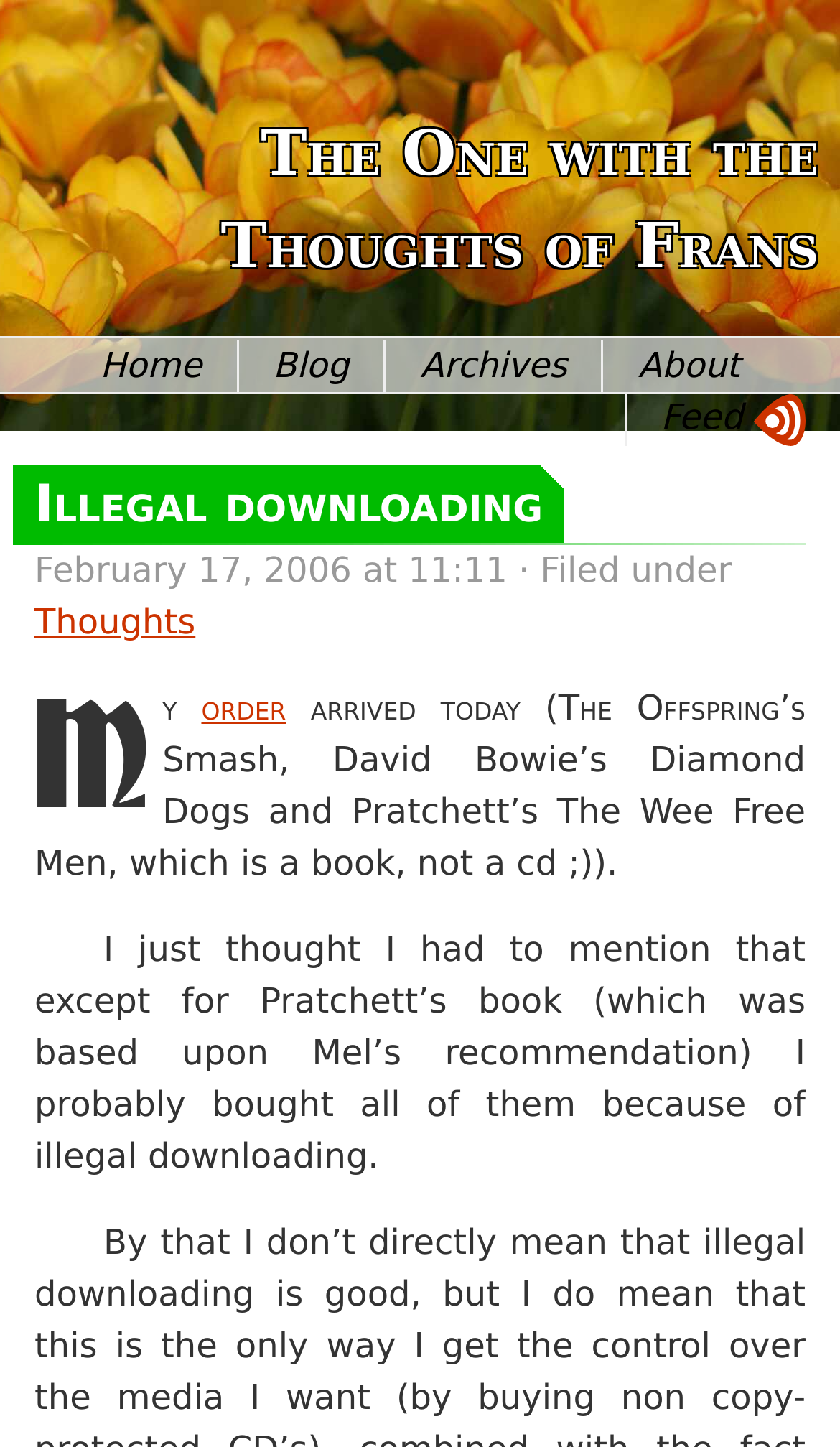Could you find the bounding box coordinates of the clickable area to complete this instruction: "go to home page"?

[0.078, 0.214, 0.281, 0.29]